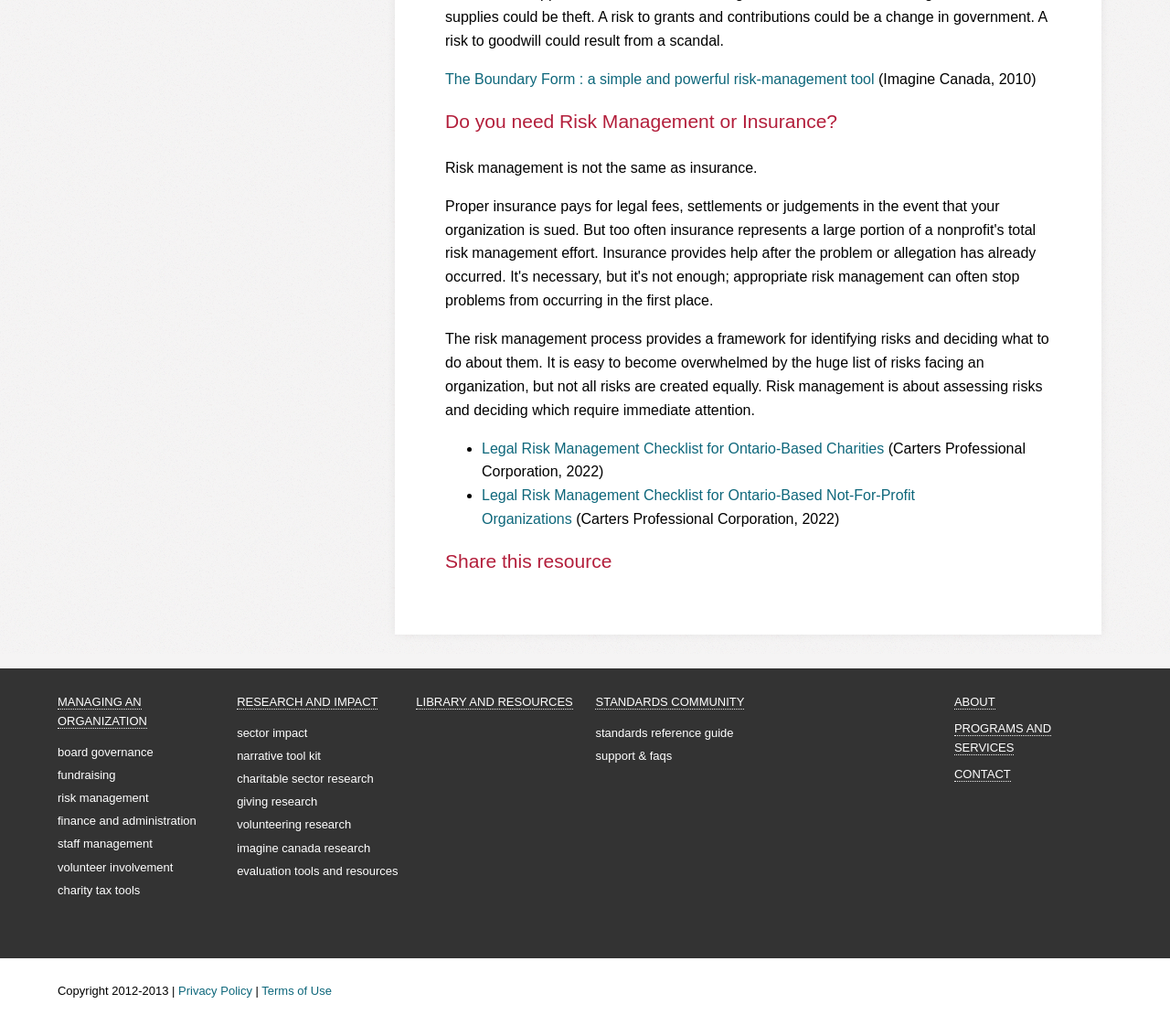Determine the bounding box coordinates of the clickable region to carry out the instruction: "Click on 'The Boundary Form : a simple and powerful risk-management tool'".

[0.38, 0.069, 0.747, 0.084]